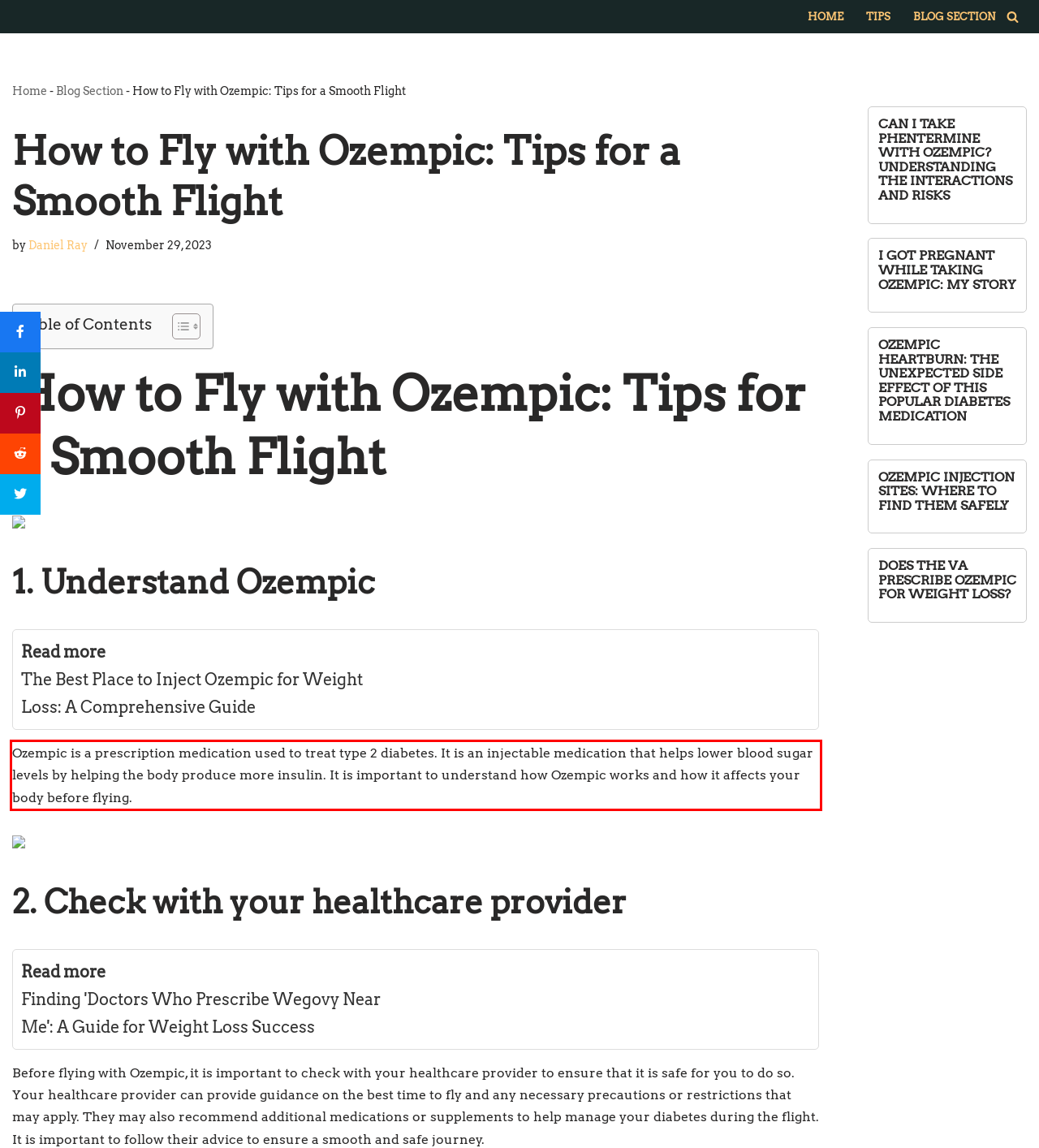Identify the text inside the red bounding box in the provided webpage screenshot and transcribe it.

Ozempic is a prescription medication used to treat type 2 diabetes. It is an injectable medication that helps lower blood sugar levels by helping the body produce more insulin. It is important to understand how Ozempic works and how it affects your body before flying.